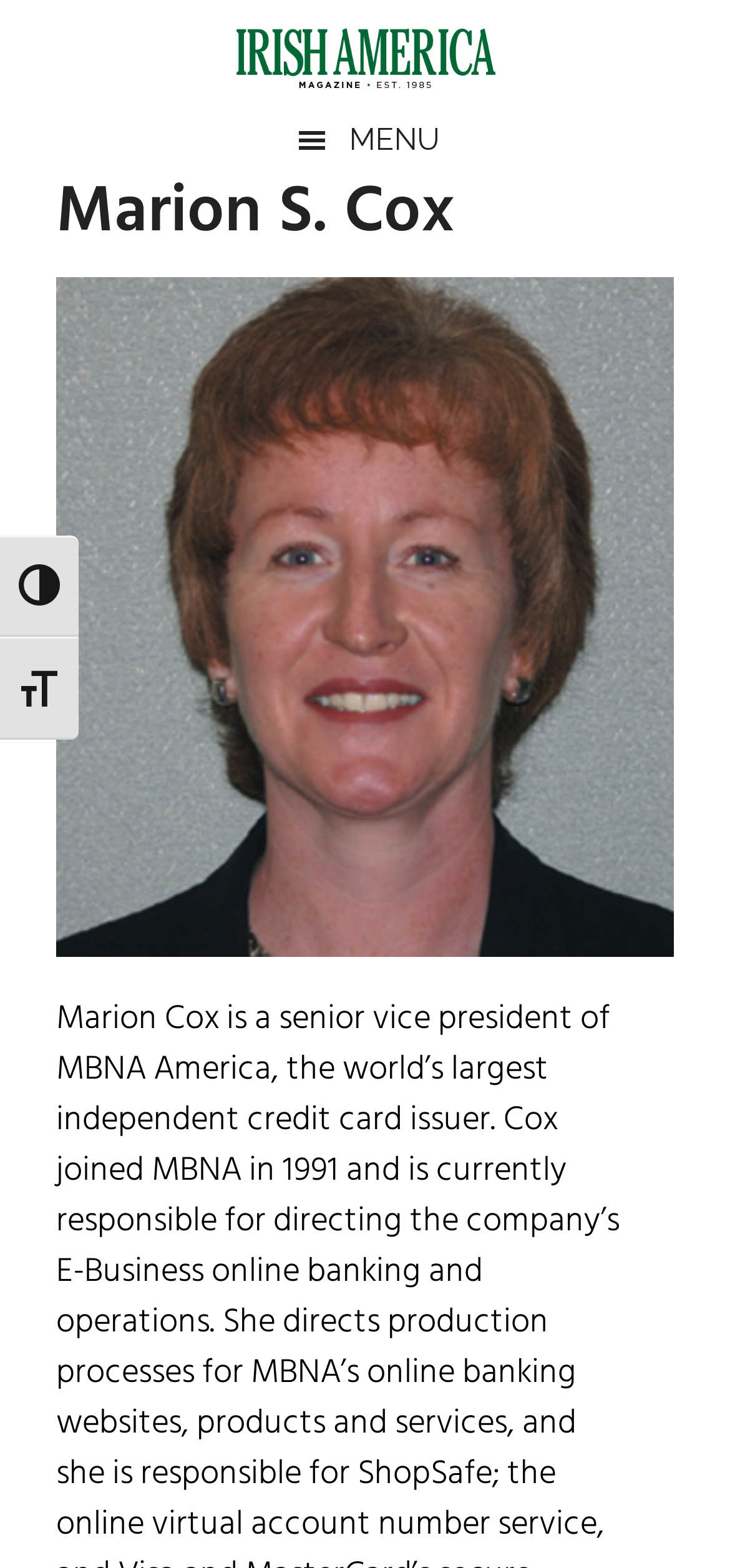Identify the bounding box coordinates for the UI element mentioned here: "parent_node: Irish America". Provide the coordinates as four float values between 0 and 1, i.e., [left, top, right, bottom].

[0.05, 0.018, 0.95, 0.075]